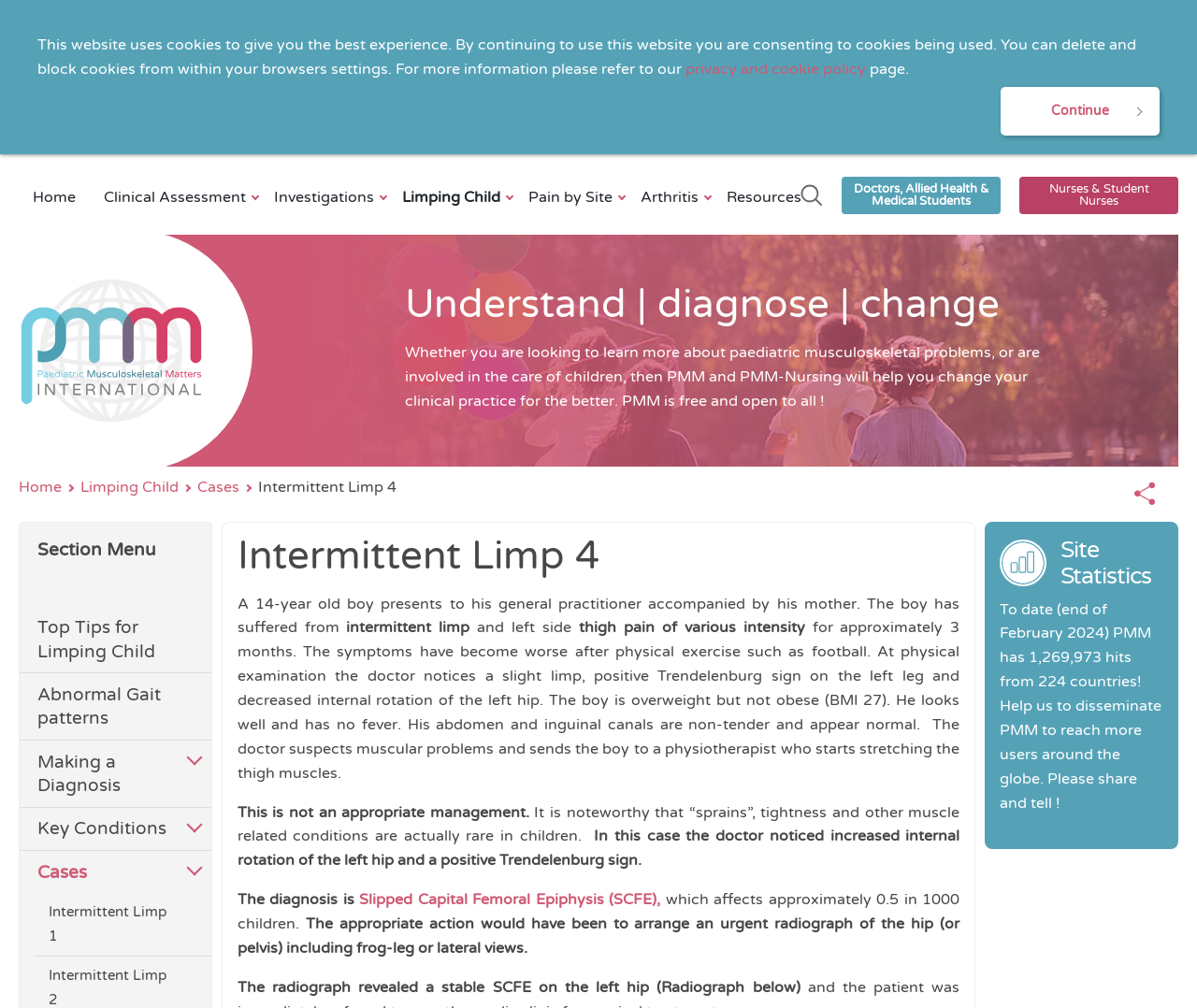Determine the bounding box coordinates of the clickable element to complete this instruction: "Click the 'Top Tips for Limping Child' link". Provide the coordinates in the format of four float numbers between 0 and 1, [left, top, right, bottom].

[0.016, 0.601, 0.145, 0.667]